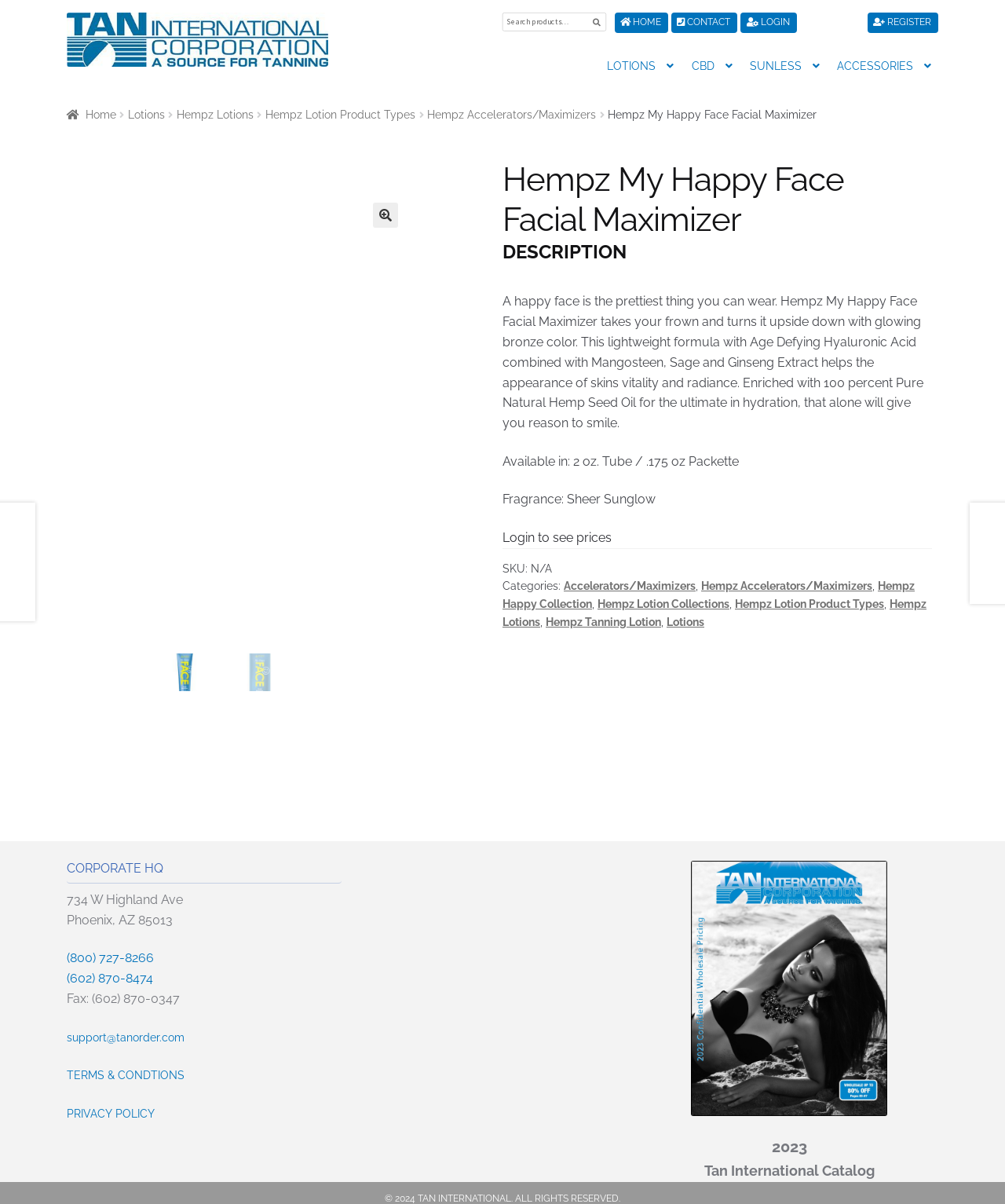Locate the bounding box coordinates of the element you need to click to accomplish the task described by this instruction: "Leave a comment on the article".

None